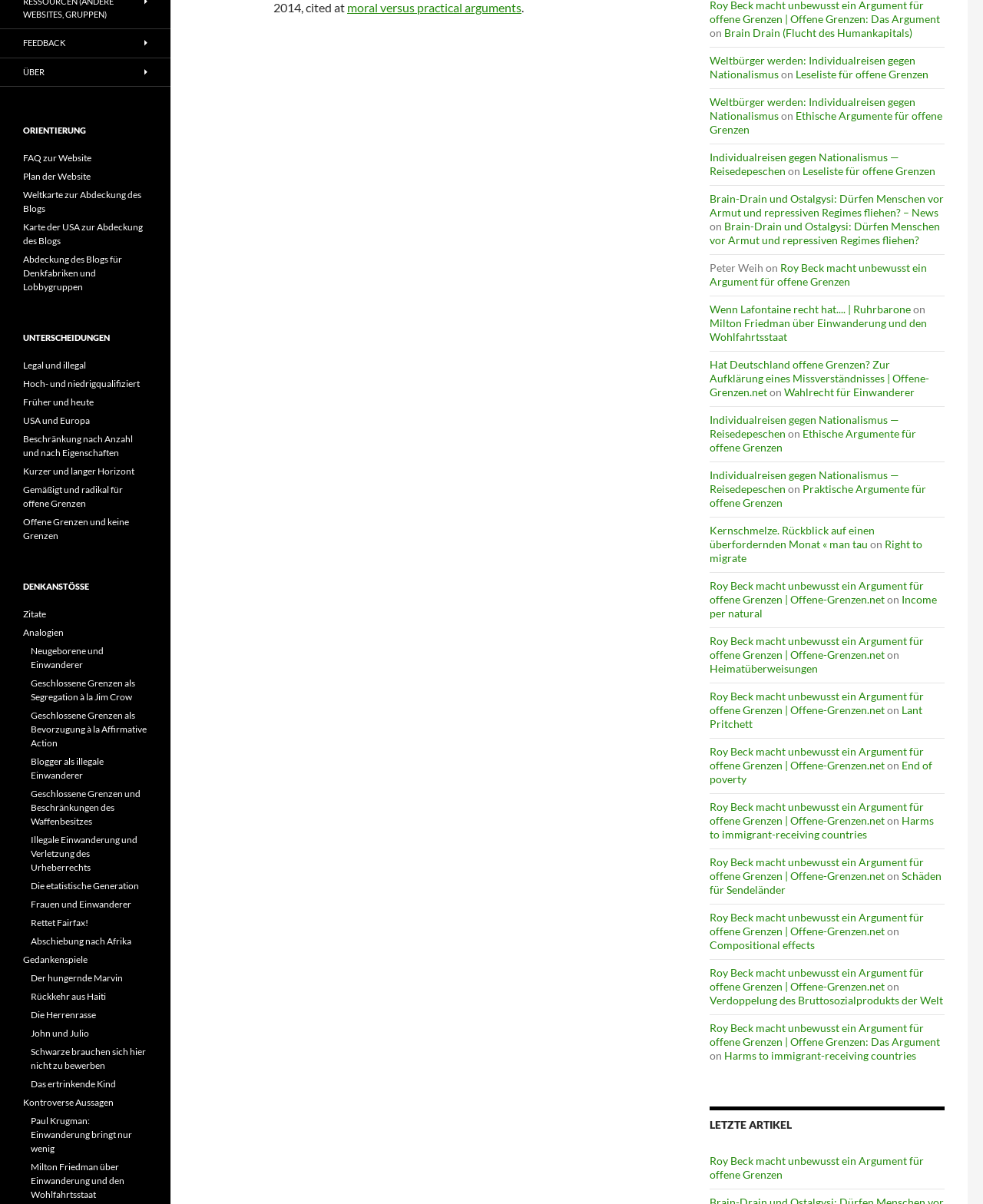Given the element description "Harms to immigrant-receiving countries" in the screenshot, predict the bounding box coordinates of that UI element.

[0.722, 0.676, 0.95, 0.698]